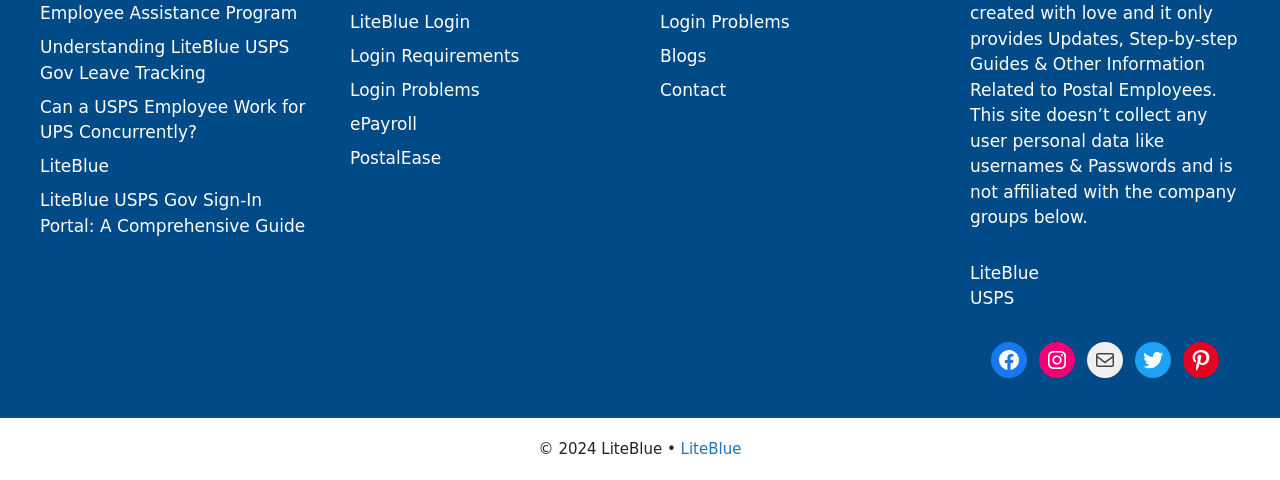Could you provide the bounding box coordinates for the portion of the screen to click to complete this instruction: "Check out Facebook"?

[0.774, 0.711, 0.802, 0.786]